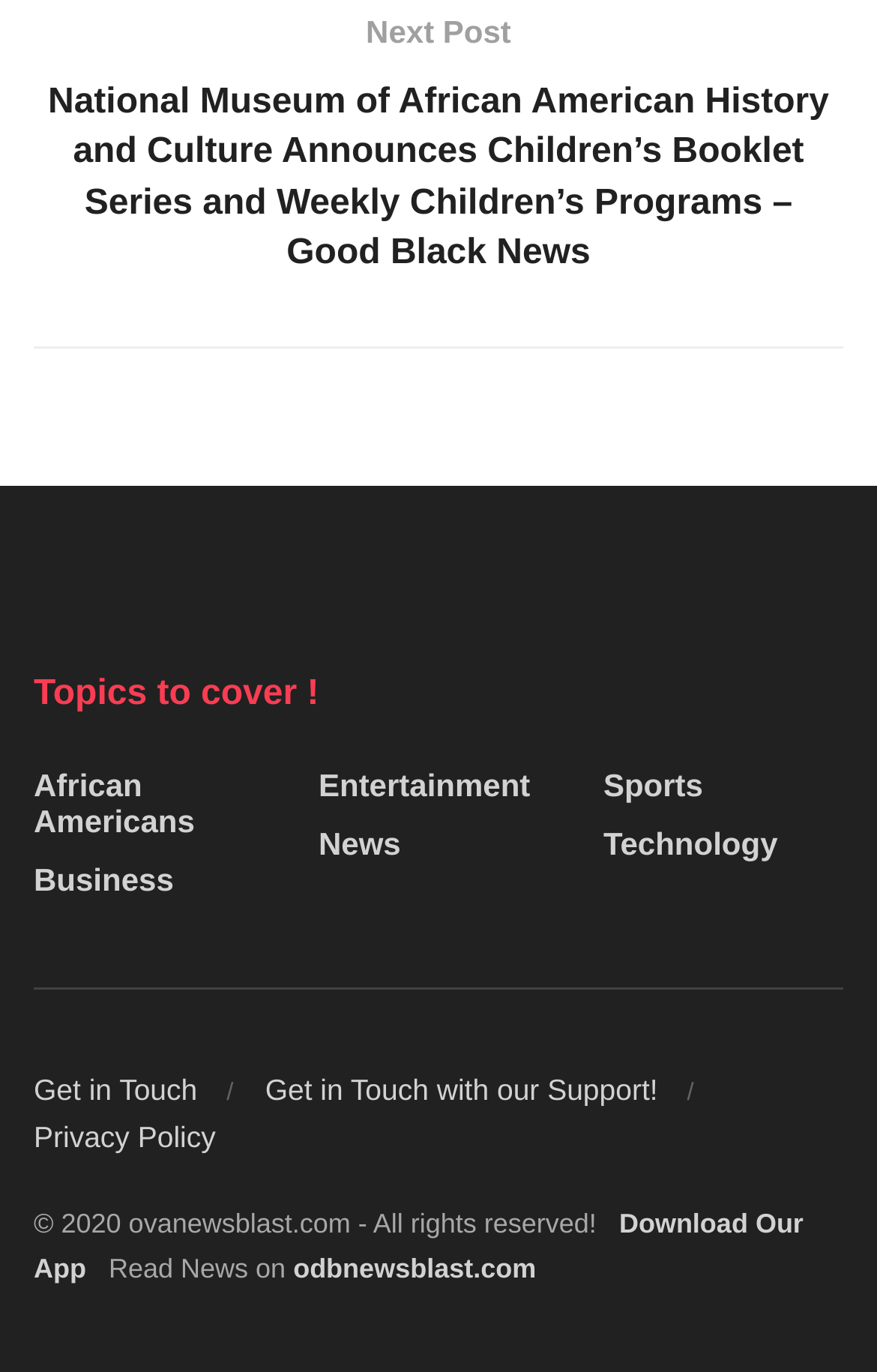Please answer the following question as detailed as possible based on the image: 
How many links are there under 'Get in Touch'?

Under the link 'Get in Touch', there are two sub-links: 'Get in Touch' and 'Get in Touch with our Support!'. These links are located at the bottom of the webpage.